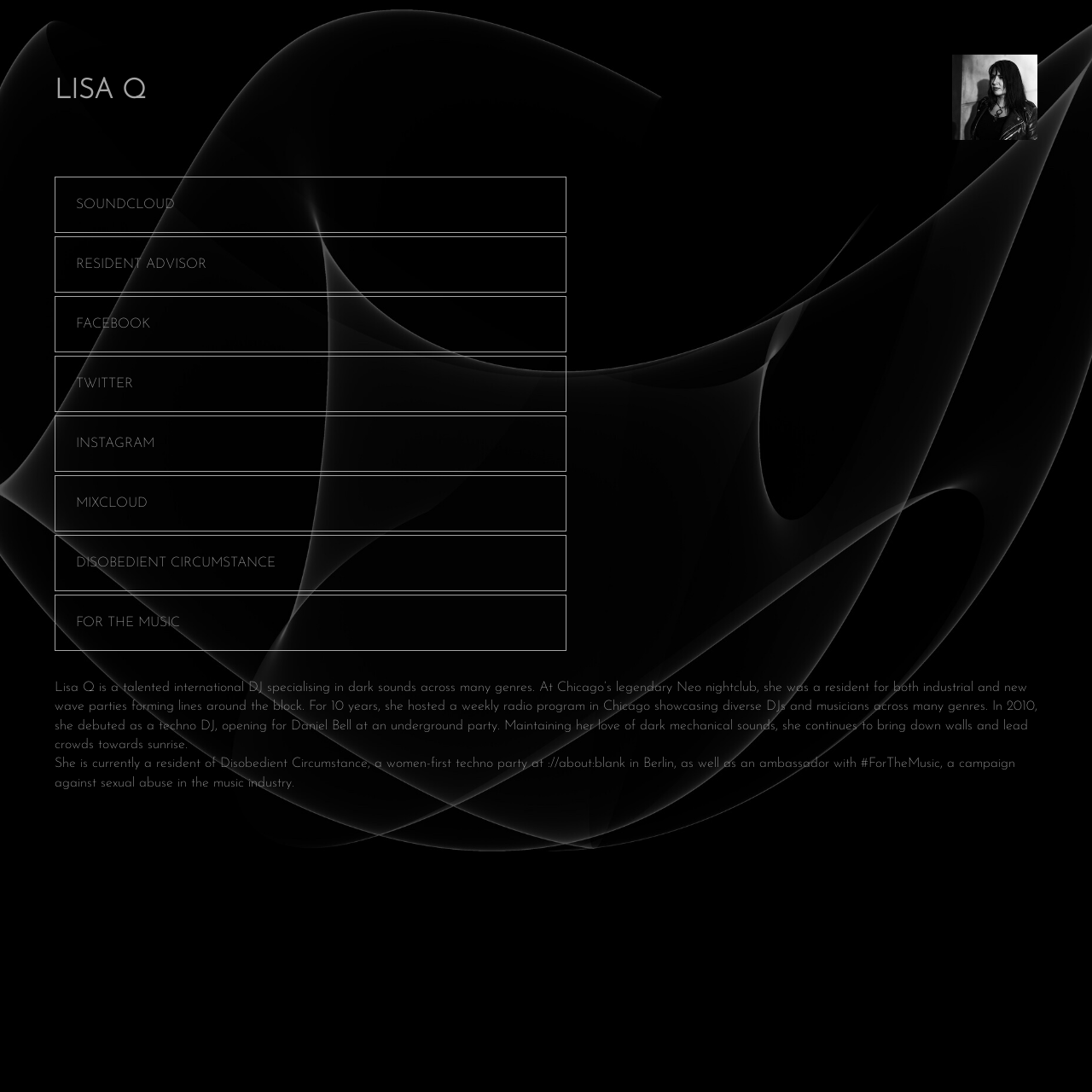For the element described, predict the bounding box coordinates as (top-left x, top-left y, bottom-right x, bottom-right y). All values should be between 0 and 1. Element description: For The Music

[0.07, 0.564, 0.165, 0.576]